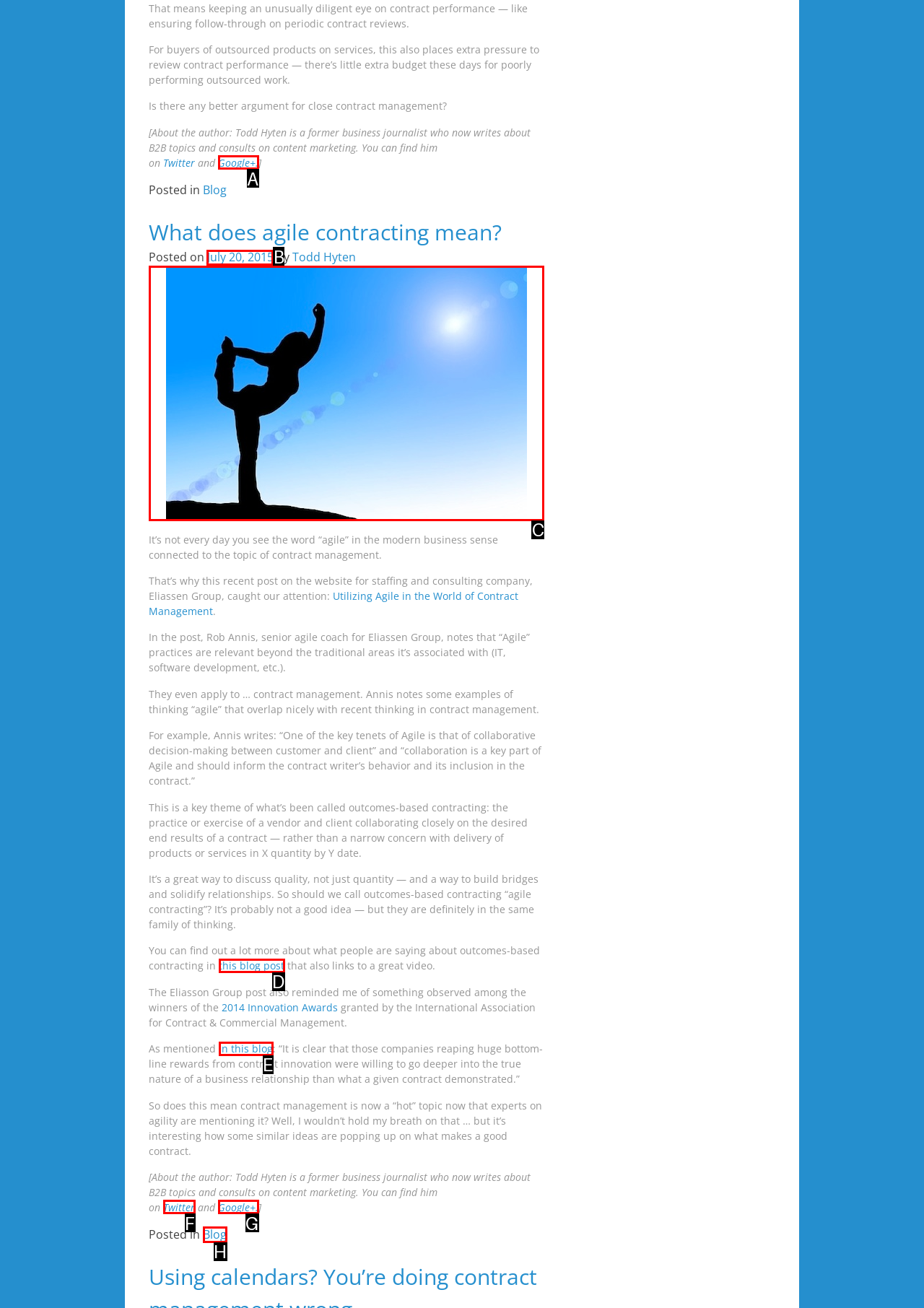Tell me which one HTML element I should click to complete the following task: Check the post date Answer with the option's letter from the given choices directly.

B